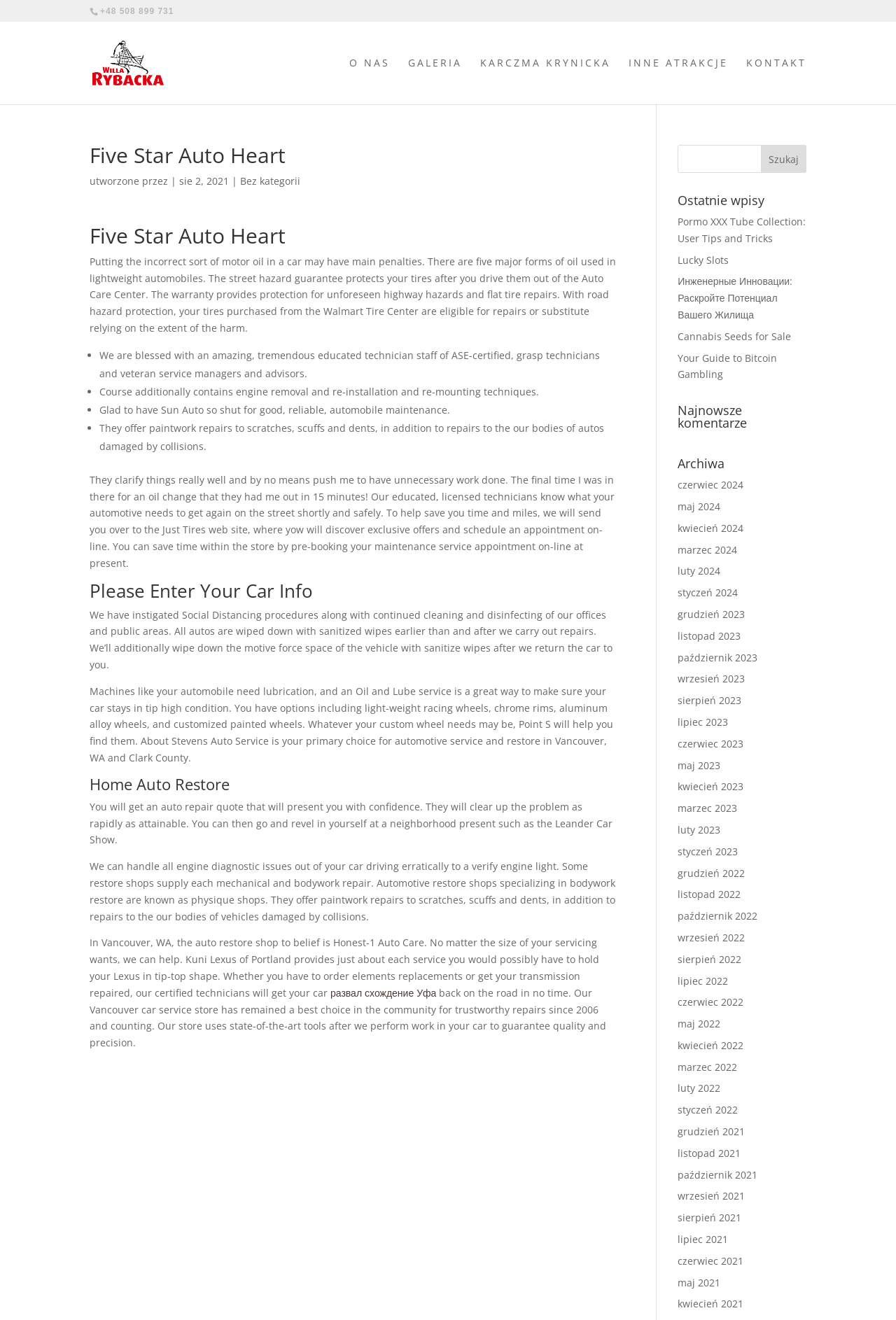Reply to the question below using a single word or brief phrase:
What is the topic of the article on the webpage?

Car maintenance